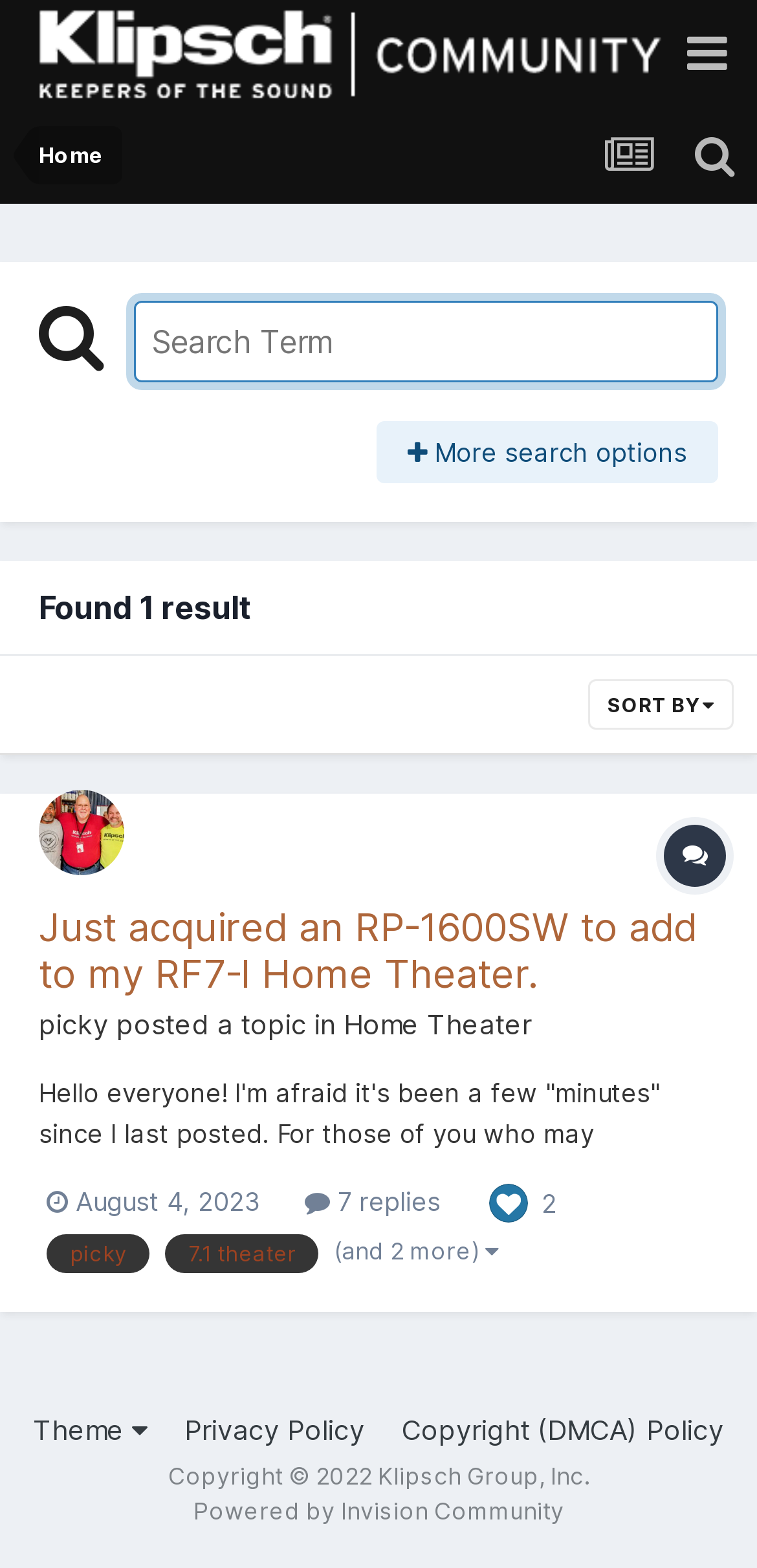Find the coordinates for the bounding box of the element with this description: "lblecha@ufl.edu".

None